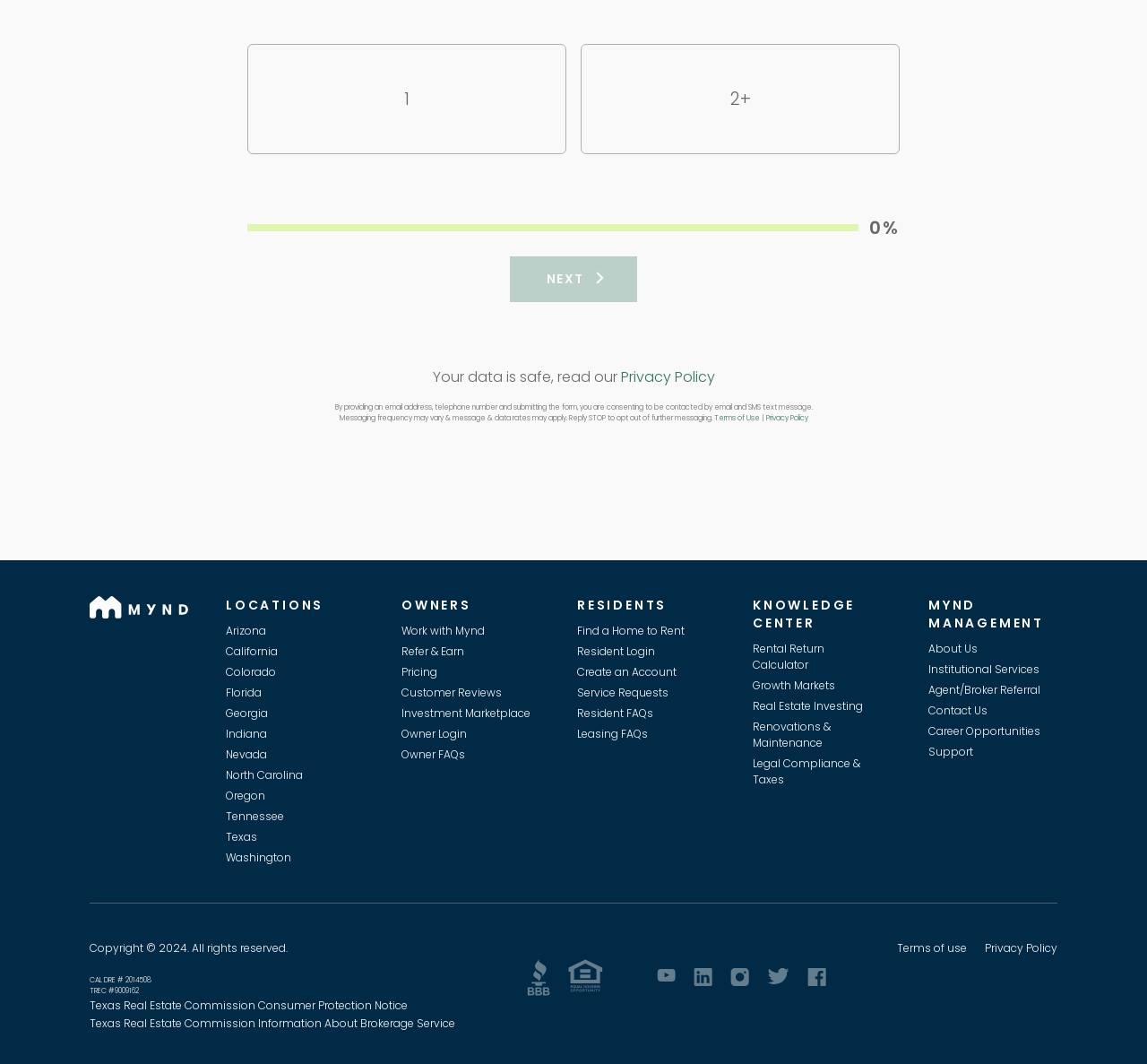Specify the bounding box coordinates of the element's region that should be clicked to achieve the following instruction: "Click on 'What are general real estate investing guidelines?'". The bounding box coordinates consist of four float numbers between 0 and 1, in the format [left, top, right, bottom].

[0.185, 0.073, 0.815, 0.1]